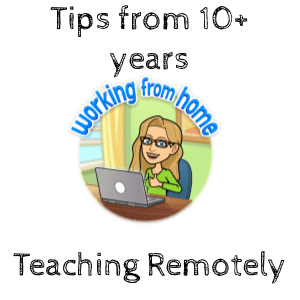Give a thorough description of the image, including any visible elements and their relationships.

The image features a vibrant and engaging graphic that encapsulates over a decade of remote teaching experience. At the center, a cartoon character representing a teacher sits at a laptop, exuding a friendly demeanor and a thumbs-up gesture, symbolizing encouragement and support. Surrounding the character, the phrase "Tips from 10+ years" is prominently displayed above, while "Teaching Remotely" is elegantly presented below. In the background, a cozy home office setting is depicted, enhancing the theme of remote work and learning. This visual representation serves to inspire educators seeking effective strategies for online teaching.